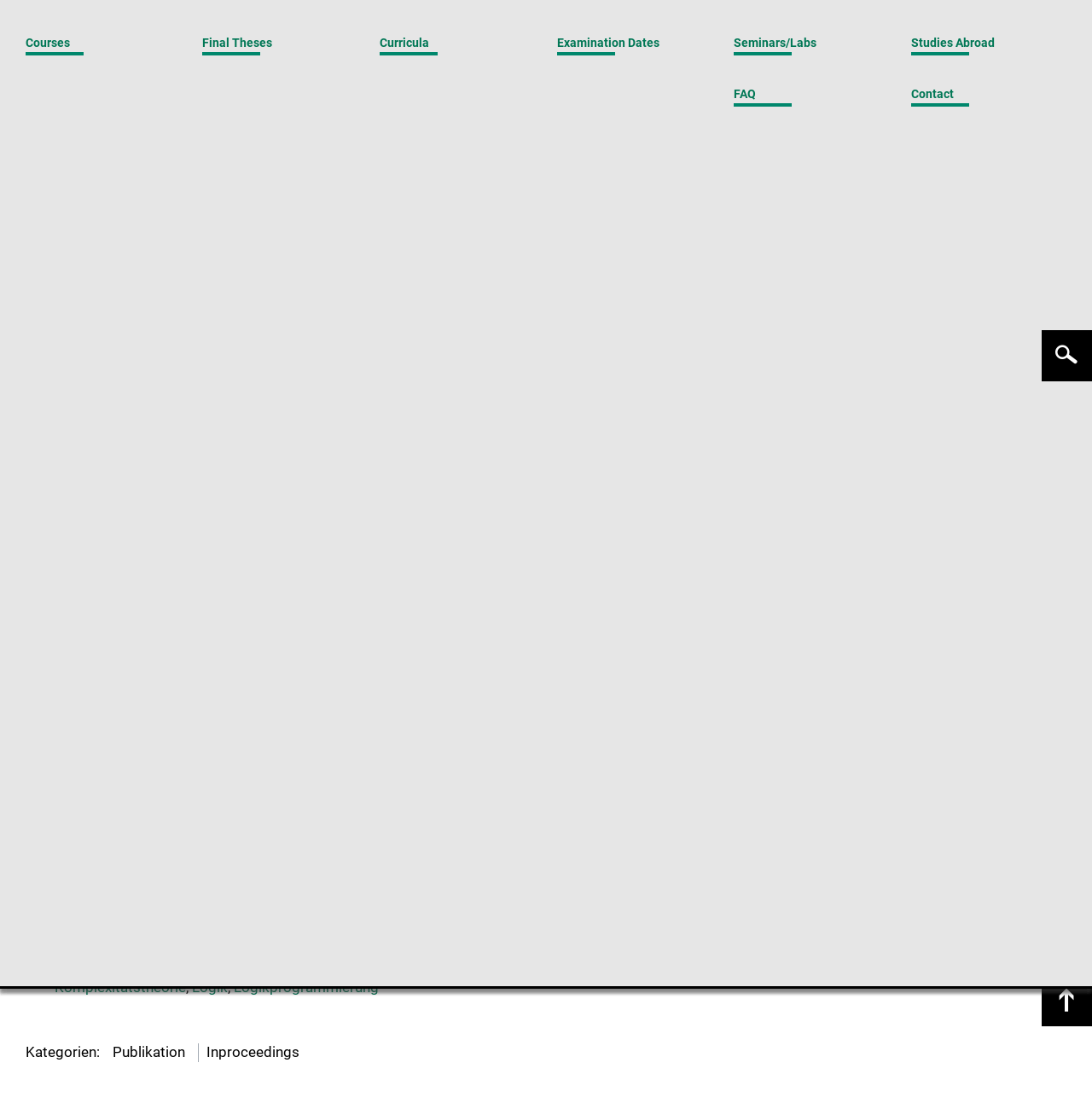Please provide a detailed answer to the question below by examining the image:
What is the name of the institute?

The name of the institute can be found at the top of the webpage, where it is written as 'Institute AIFB - Extending Decidable Existential Rules by Joining Acyclicity and Guardedness'.